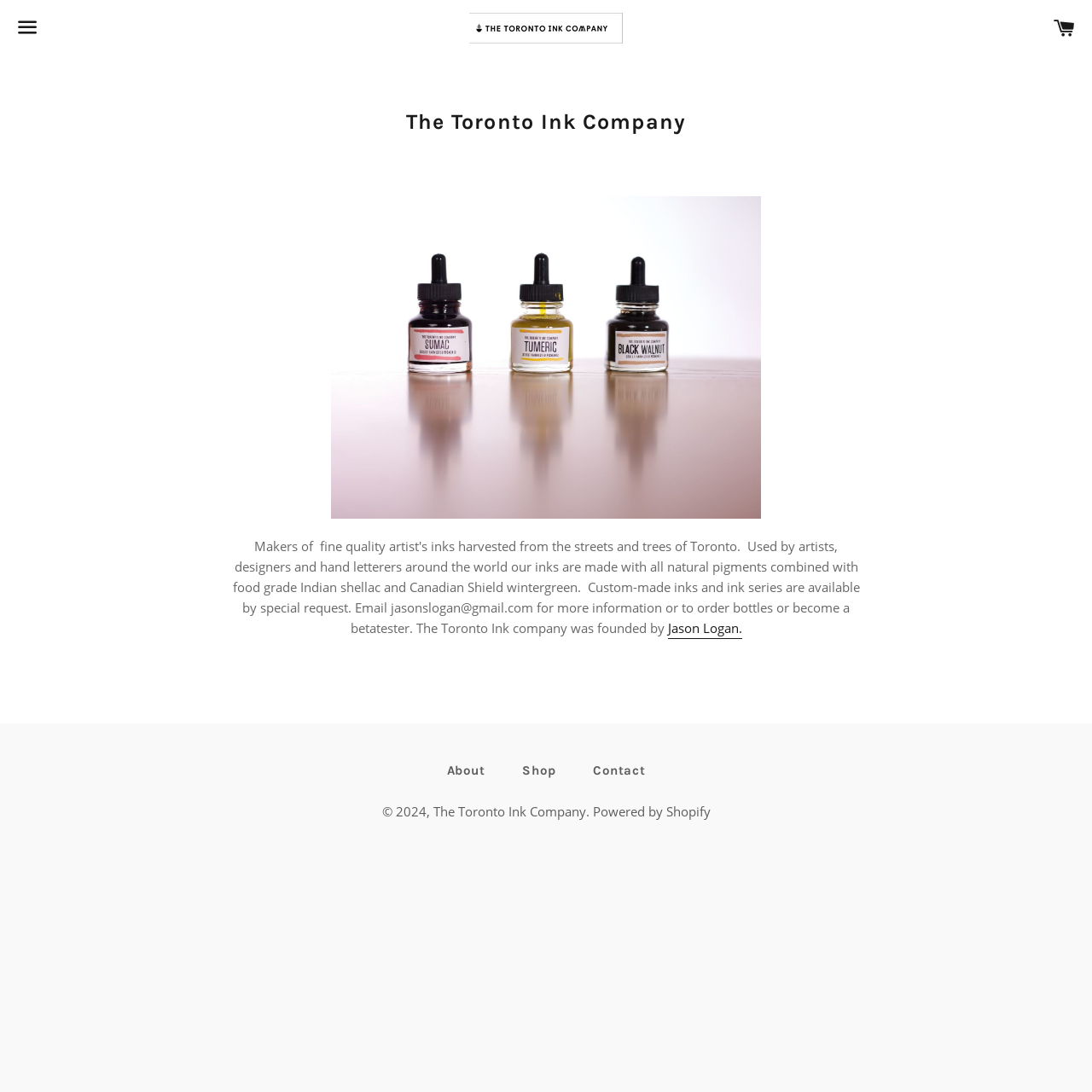Provide the bounding box coordinates for the area that should be clicked to complete the instruction: "View the shopping cart".

[0.957, 0.002, 0.992, 0.049]